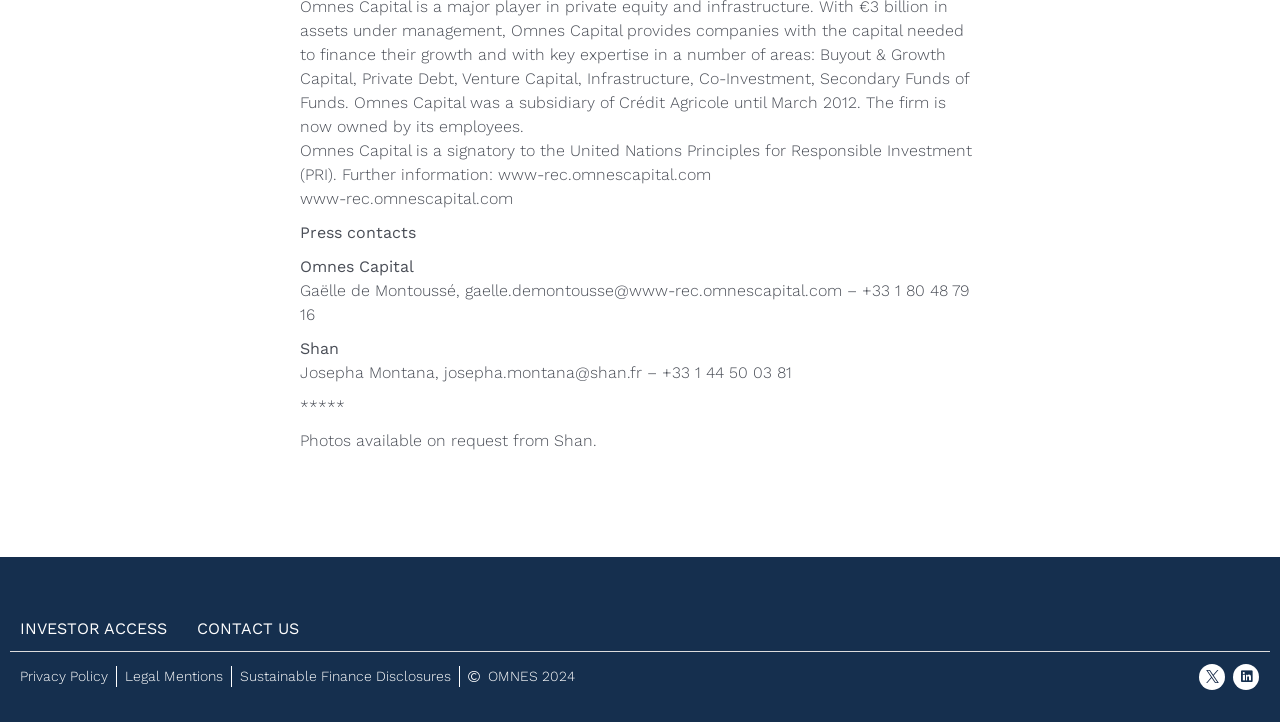Identify the bounding box coordinates for the UI element mentioned here: "Investor access". Provide the coordinates as four float values between 0 and 1, i.e., [left, top, right, bottom].

[0.016, 0.854, 0.13, 0.888]